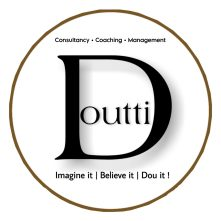Can you give a comprehensive explanation to the question given the content of the image?
What is the color of the outline?

The caption explicitly mentions that the overall circular design is framed in a subtle brown outline, which indicates the color of the outline.